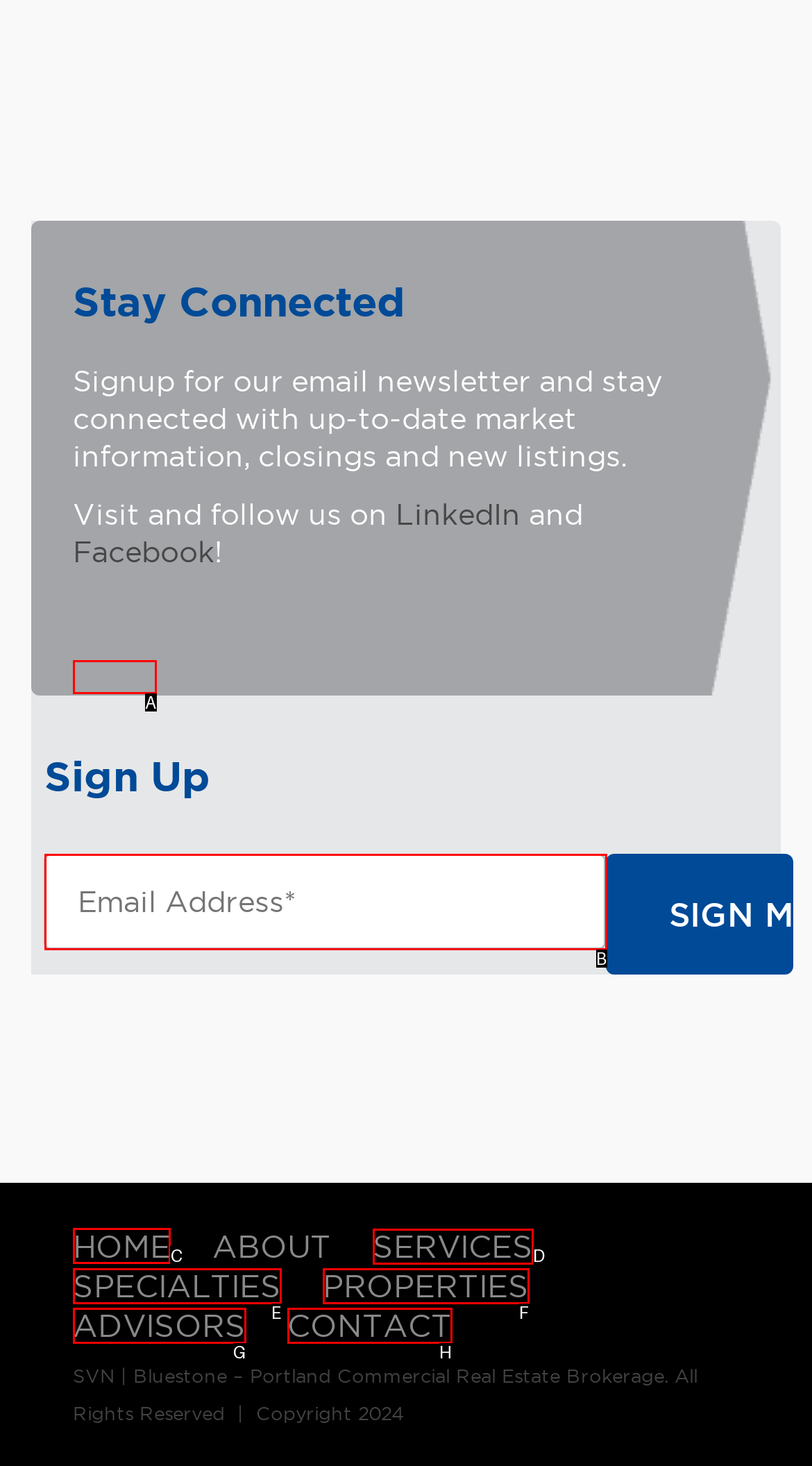Specify which UI element should be clicked to accomplish the task: Go to the HOME page. Answer with the letter of the correct choice.

C